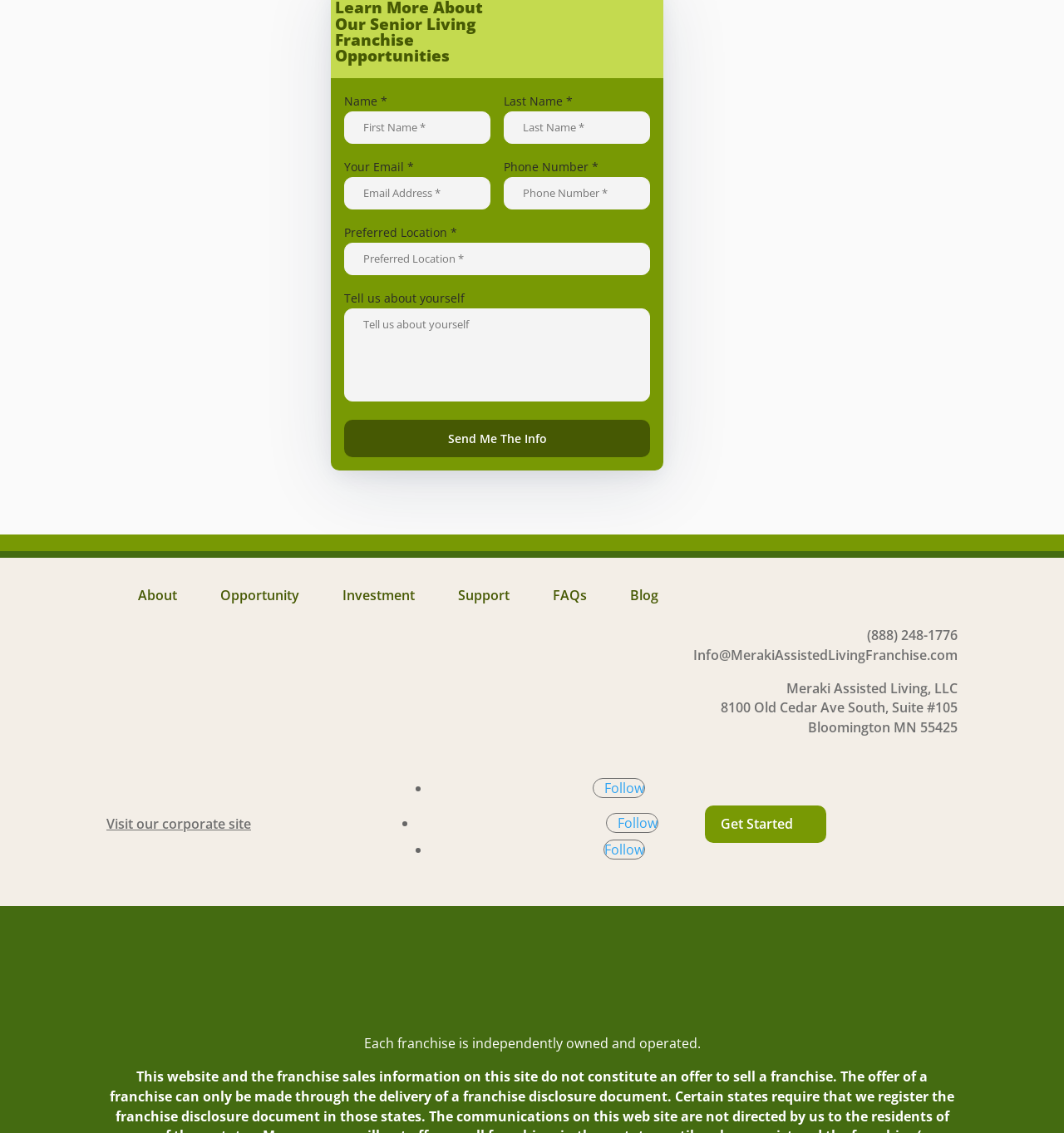Identify the bounding box coordinates for the UI element that matches this description: "Opportunity".

[0.201, 0.511, 0.288, 0.539]